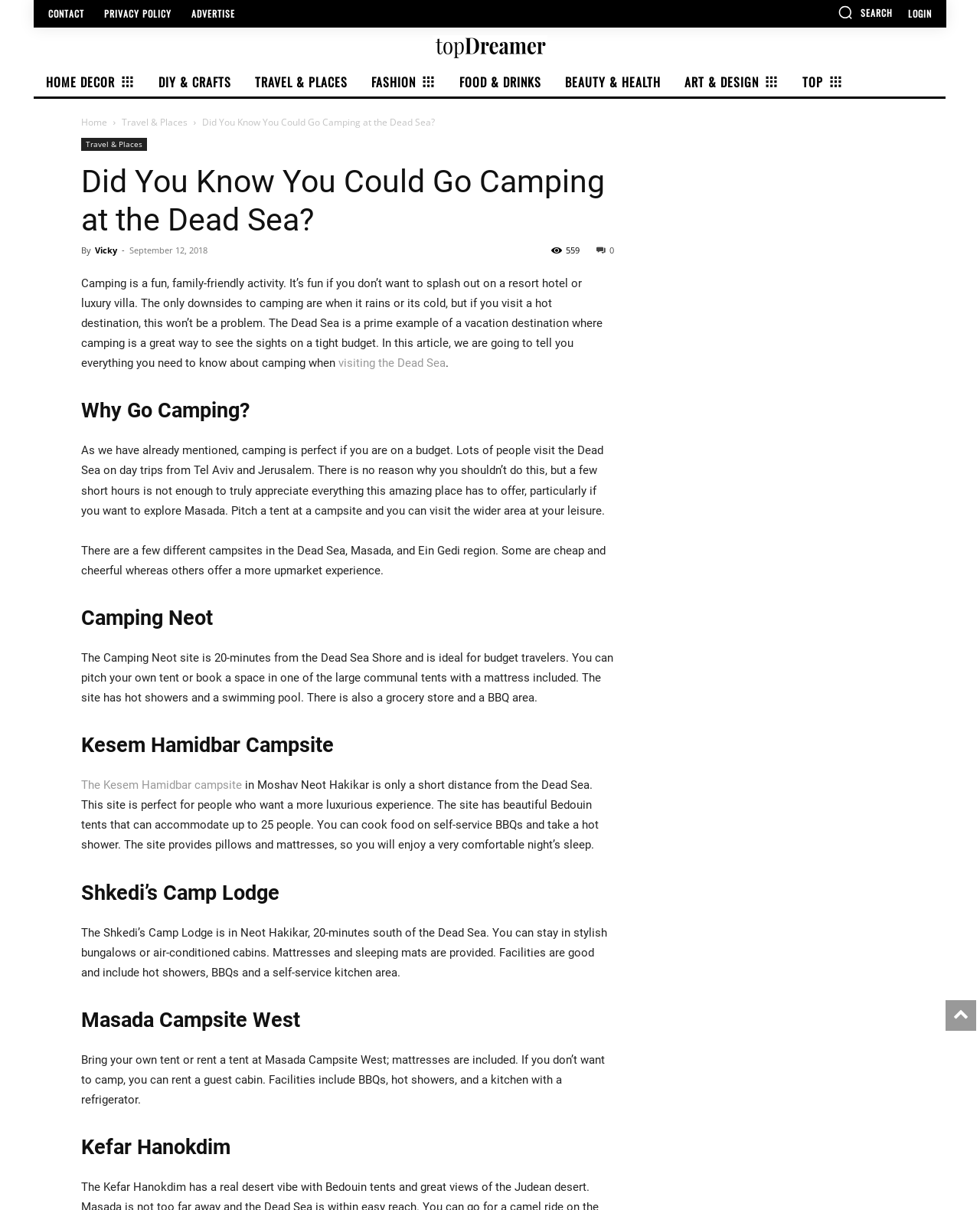Determine the bounding box coordinates (top-left x, top-left y, bottom-right x, bottom-right y) of the UI element described in the following text: Search

[0.855, 0.004, 0.911, 0.016]